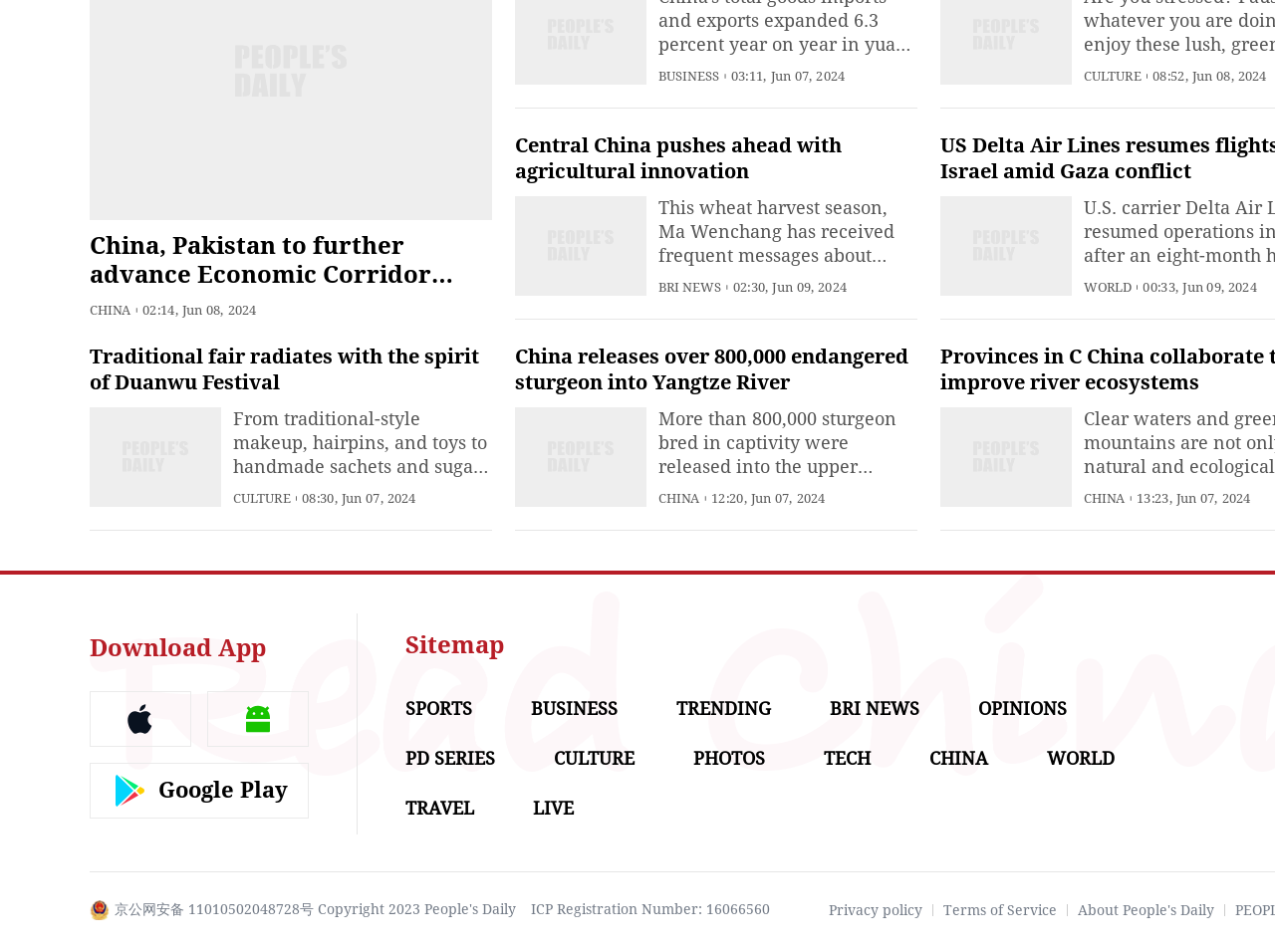Please determine the bounding box coordinates of the element's region to click in order to carry out the following instruction: "Go to the Sitemap". The coordinates should be four float numbers between 0 and 1, i.e., [left, top, right, bottom].

[0.318, 0.663, 0.395, 0.692]